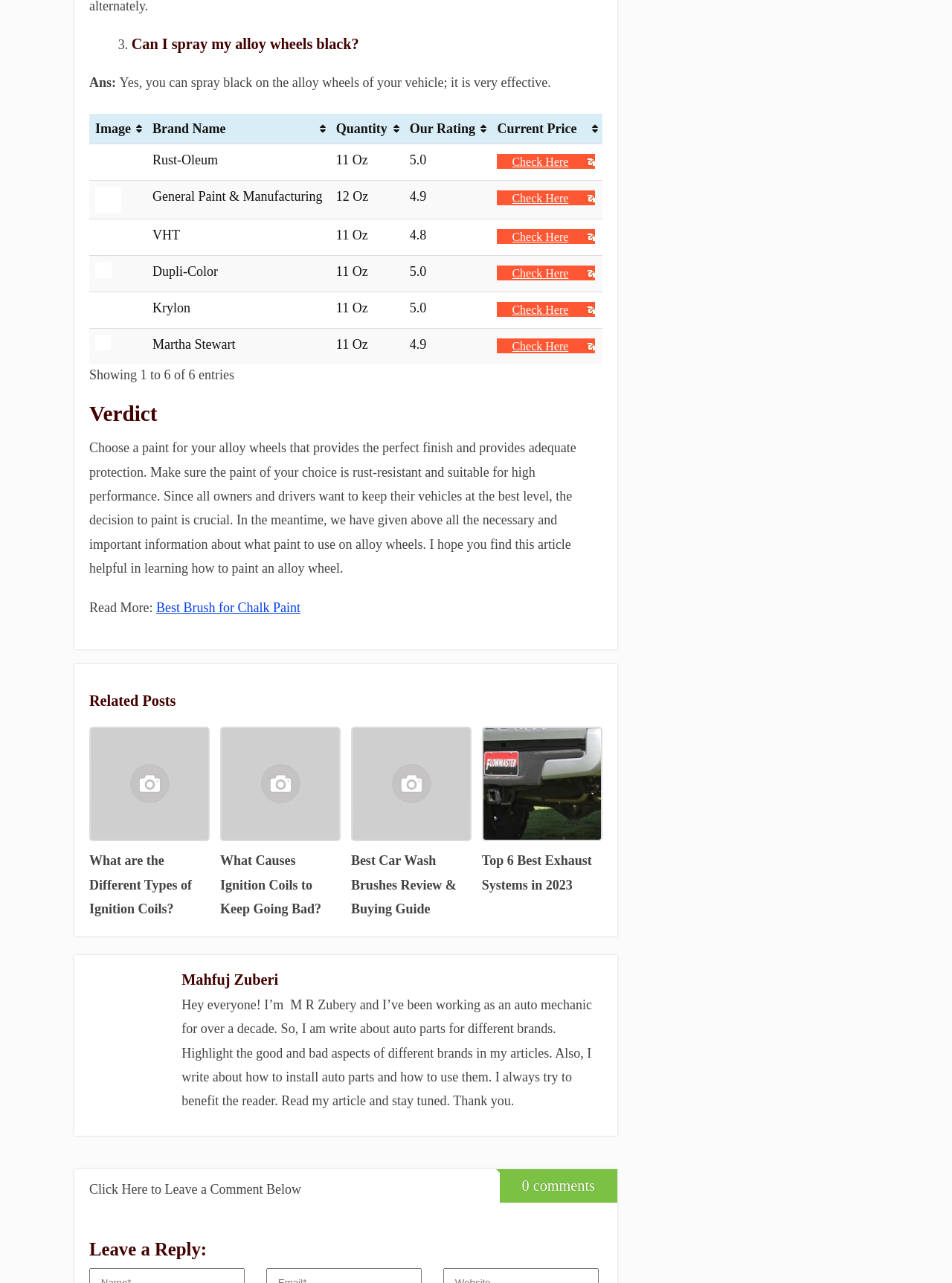What is the purpose of the article?
Based on the image, give a concise answer in the form of a single word or short phrase.

To guide on painting alloy wheels